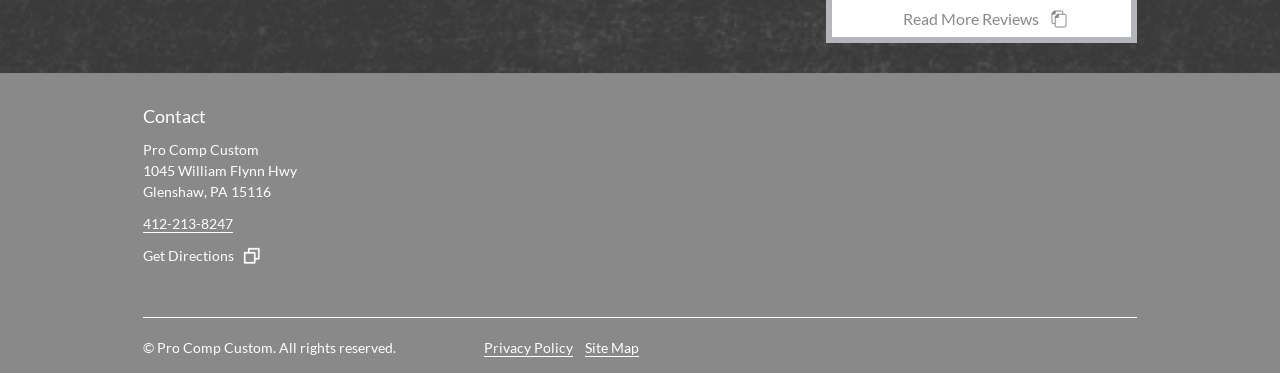What is the copyright information? Observe the screenshot and provide a one-word or short phrase answer.

Pro Comp Custom. All rights reserved.